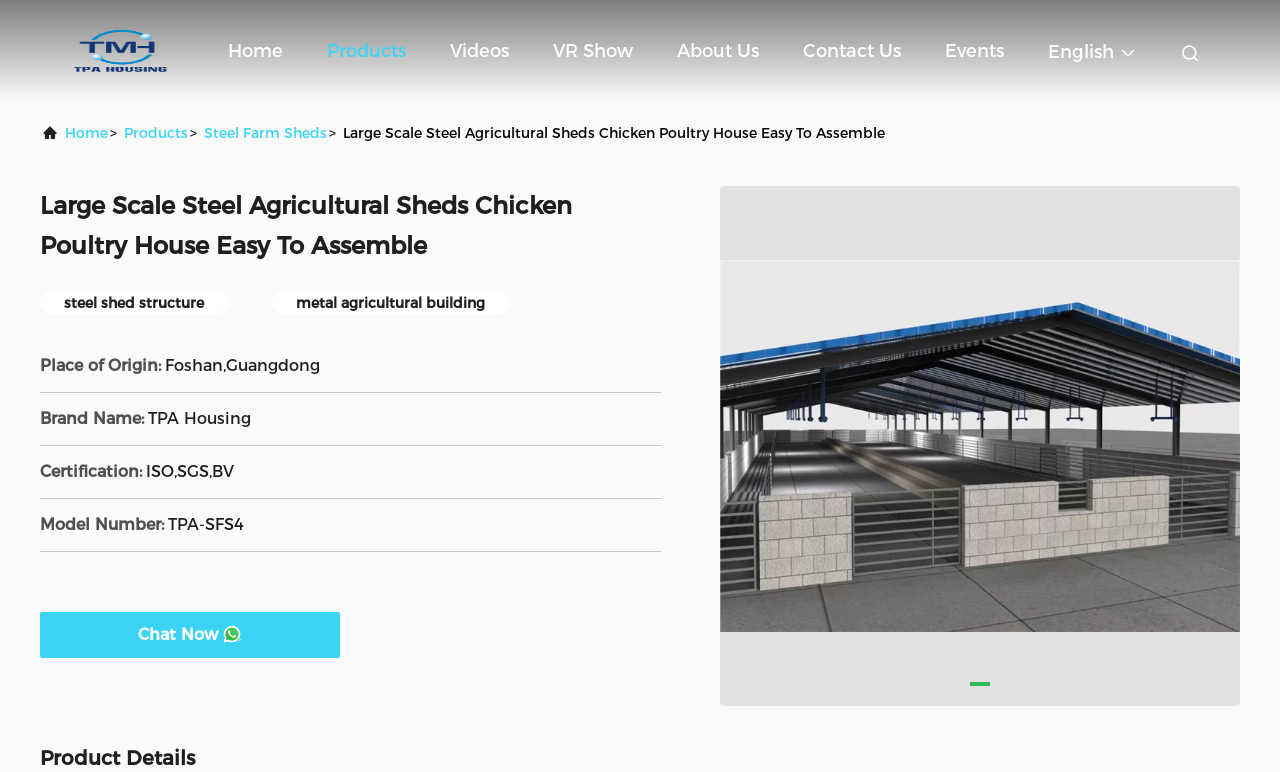Determine the bounding box of the UI element mentioned here: "Home". The coordinates must be in the format [left, top, right, bottom] with values ranging from 0 to 1.

[0.051, 0.15, 0.084, 0.194]